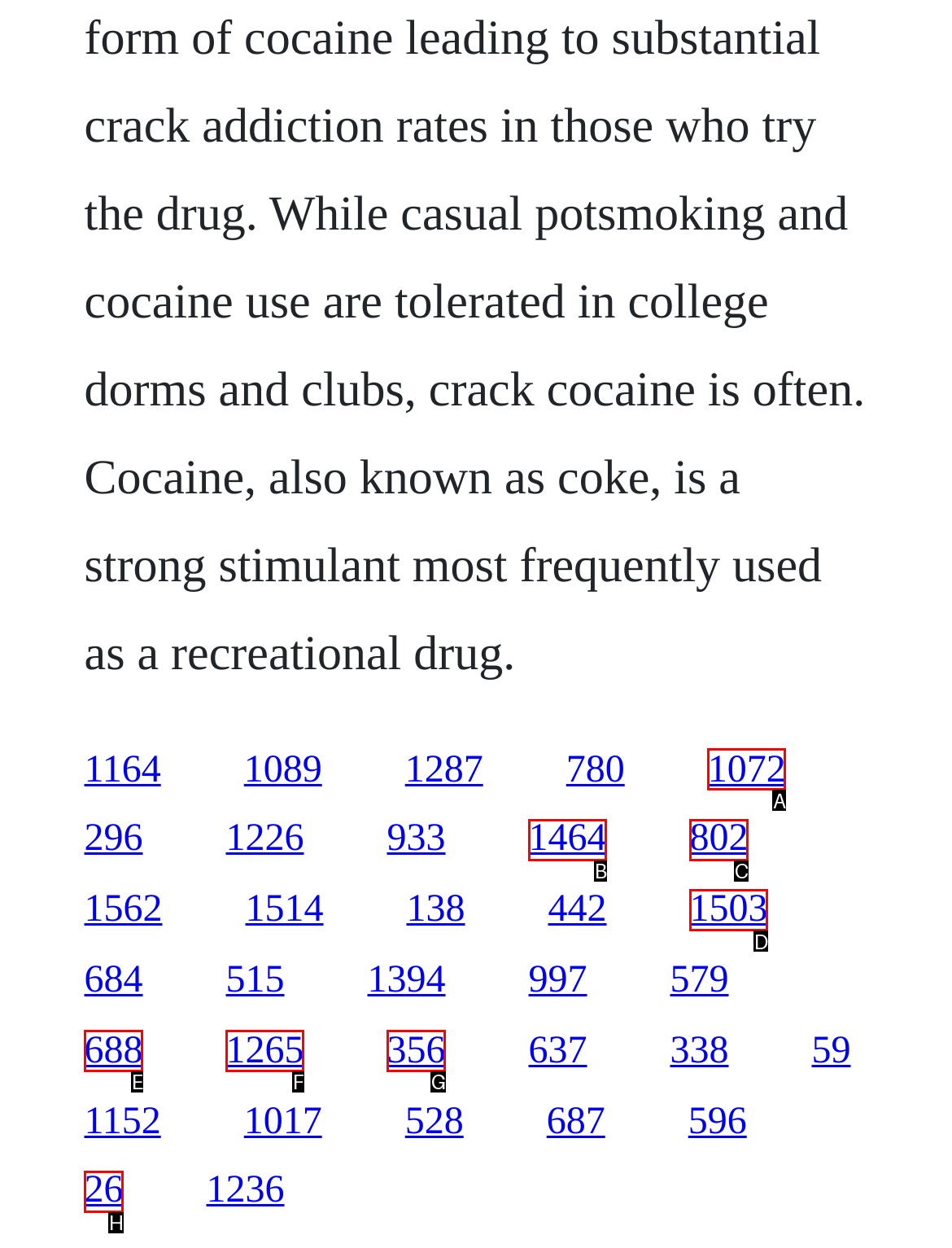Match the HTML element to the description: 1265. Answer with the letter of the correct option from the provided choices.

F